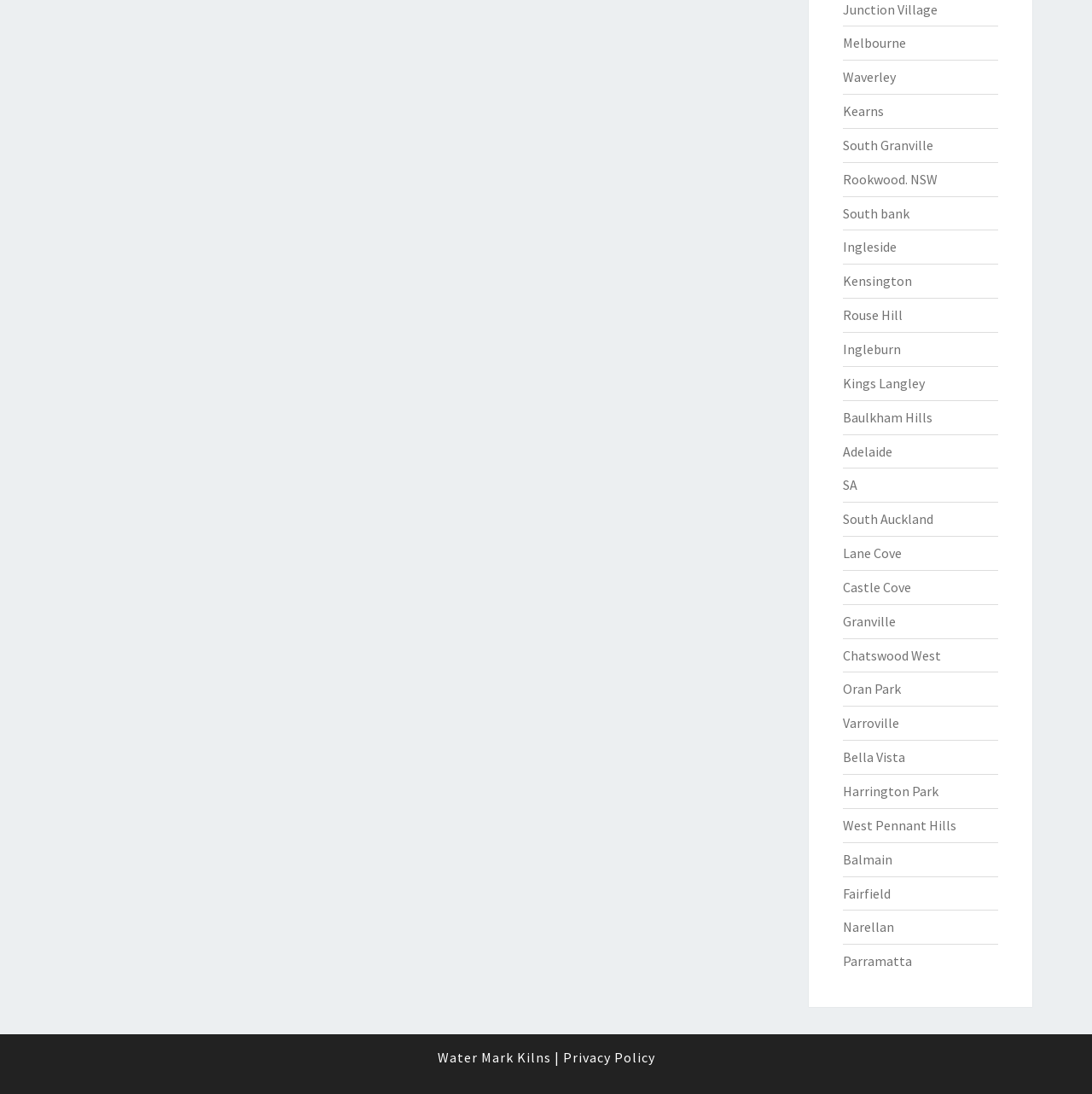Respond with a single word or phrase to the following question:
Is there a link to a location in South Australia on the webpage?

Yes